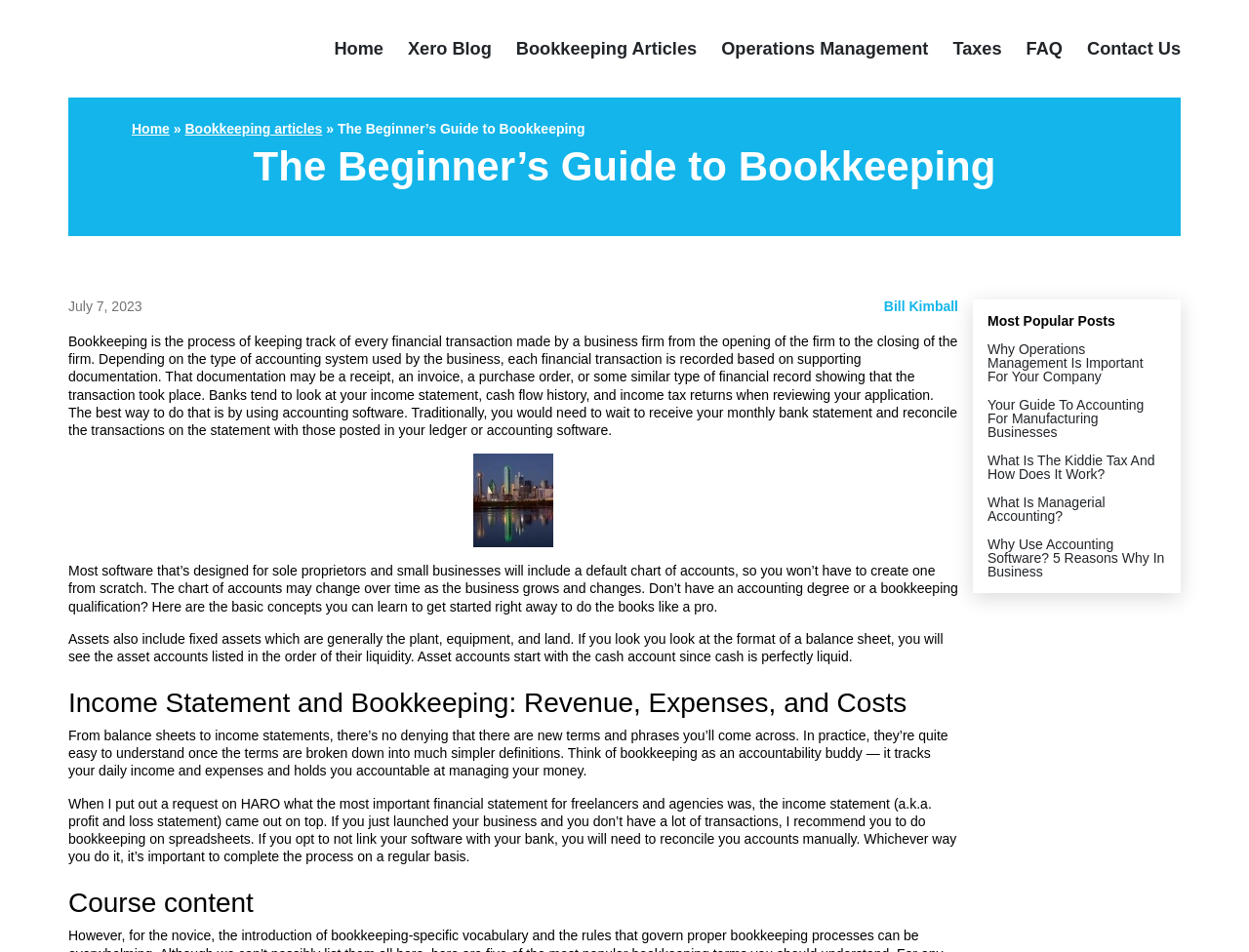What is the recommended way to do bookkeeping for freelancers and agencies?
Using the screenshot, give a one-word or short phrase answer.

Using spreadsheets